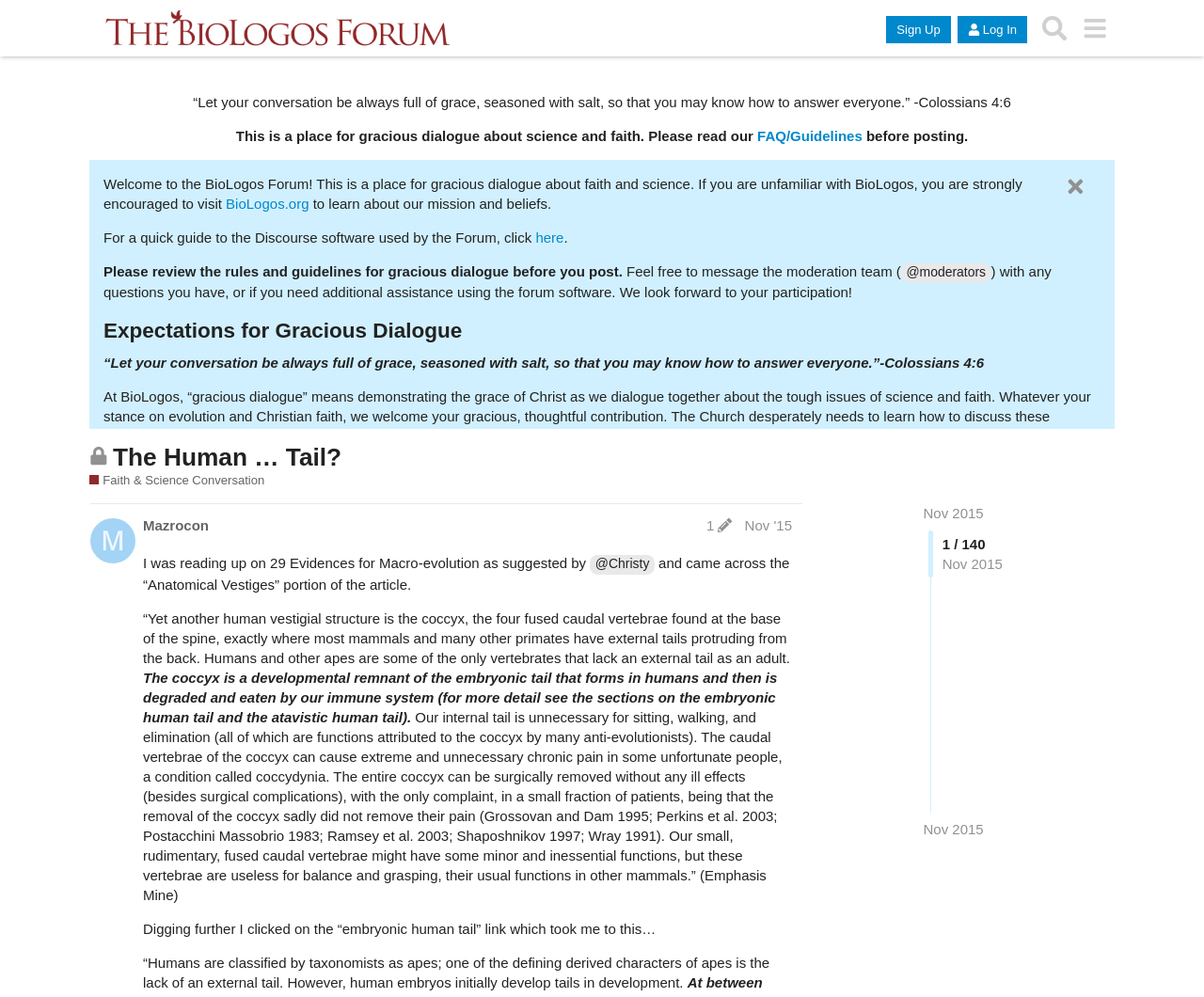Provide the bounding box coordinates of the HTML element described as: "Contact". The bounding box coordinates should be four float numbers between 0 and 1, i.e., [left, top, right, bottom].

None